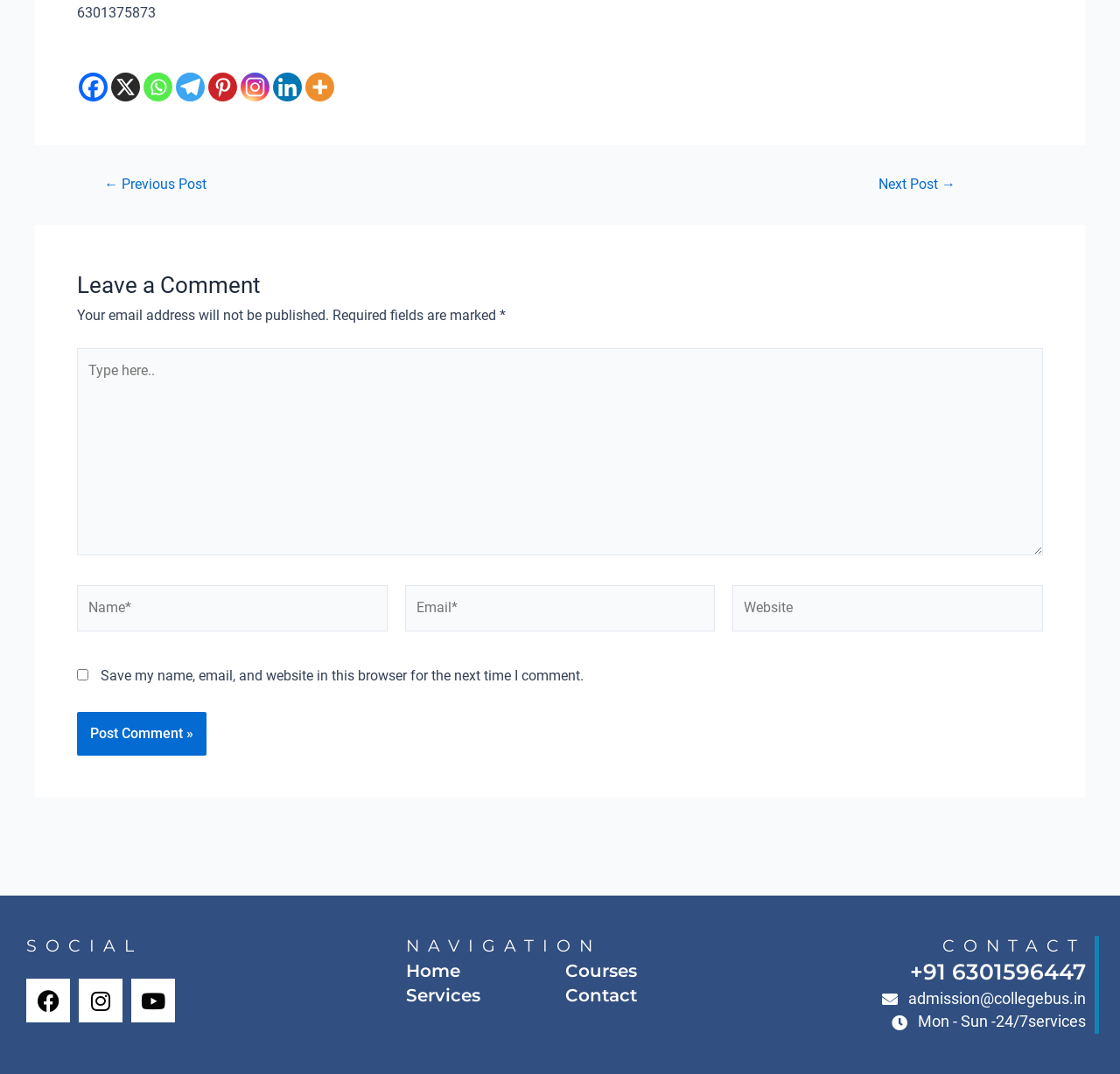From the webpage screenshot, predict the bounding box of the UI element that matches this description: "parent_node: Website name="url" placeholder="Website"".

[0.654, 0.545, 0.931, 0.588]